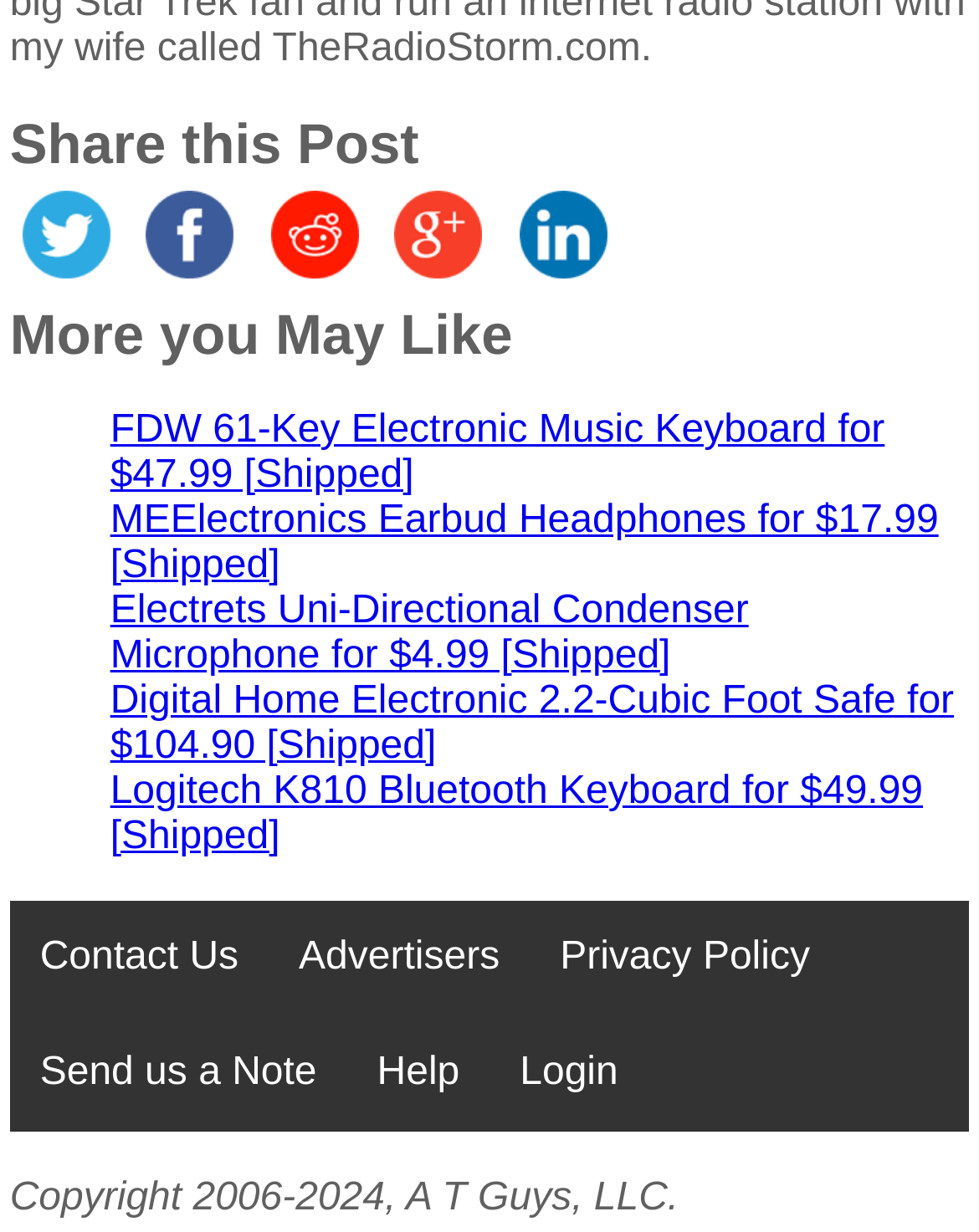Please give a one-word or short phrase response to the following question: 
What year does the copyright of the website start from?

2006